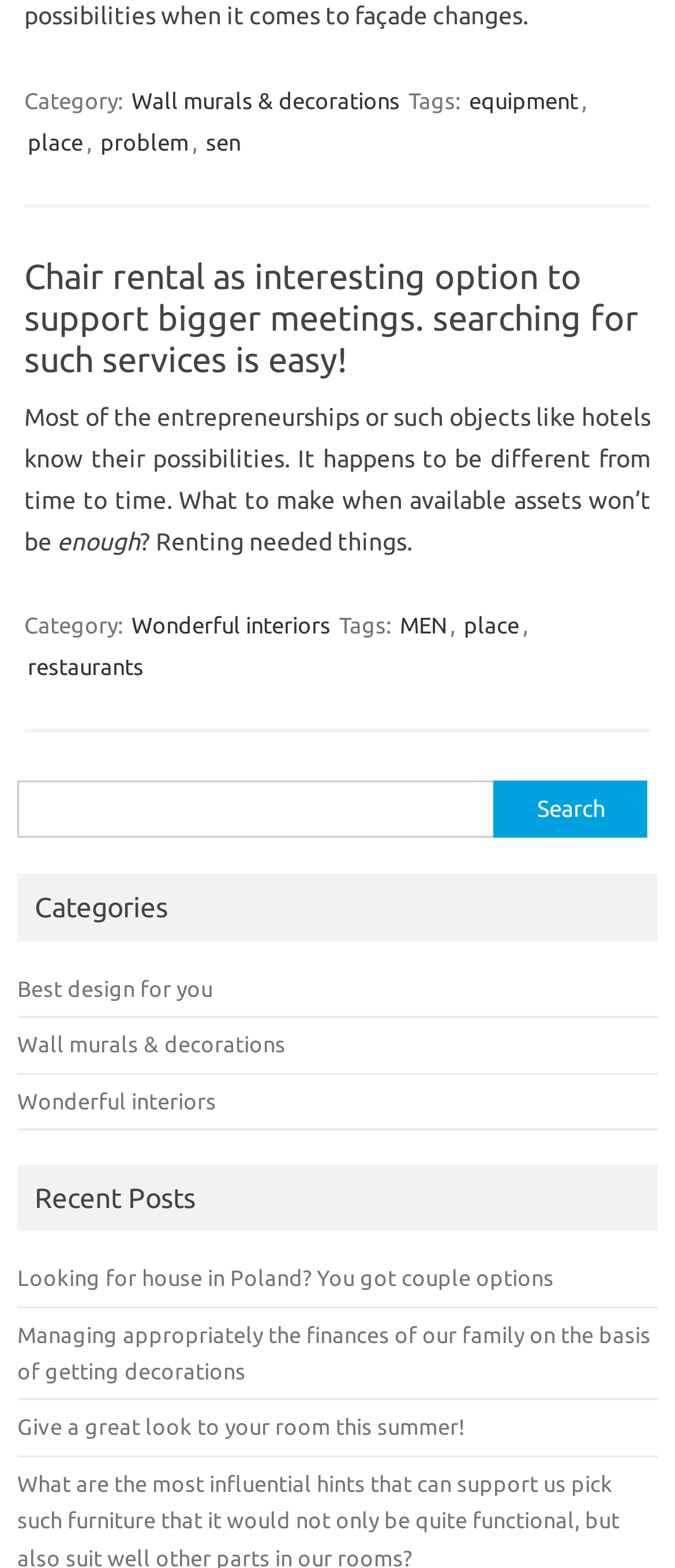Predict the bounding box coordinates of the area that should be clicked to accomplish the following instruction: "Read the article about Chair rental". The bounding box coordinates should consist of four float numbers between 0 and 1, i.e., [left, top, right, bottom].

[0.036, 0.164, 0.946, 0.242]